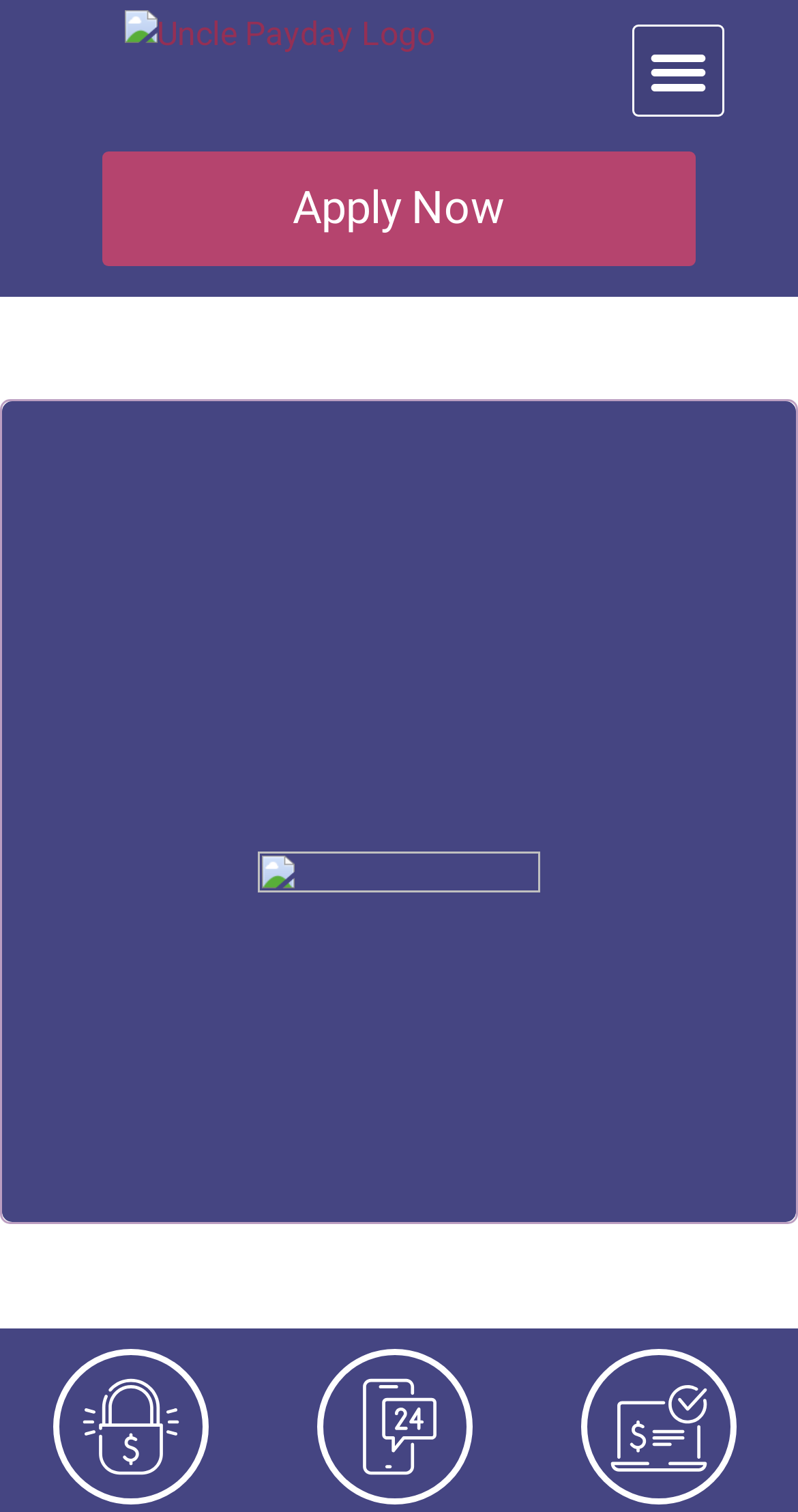Give a detailed account of the webpage.

The webpage is about Short Term Loans in Toronto, specifically from UnclePayday.com. At the top left, there is a logo of Uncle Payday, which is a clickable link. To the right of the logo, there is a menu toggle button. Below the logo, there is a prominent "Apply Now" button, taking up a significant portion of the width. 

At the bottom of the page, there are three images, evenly spaced and aligned horizontally, stretching across the width of the page. These images are likely decorative or used for branding purposes.